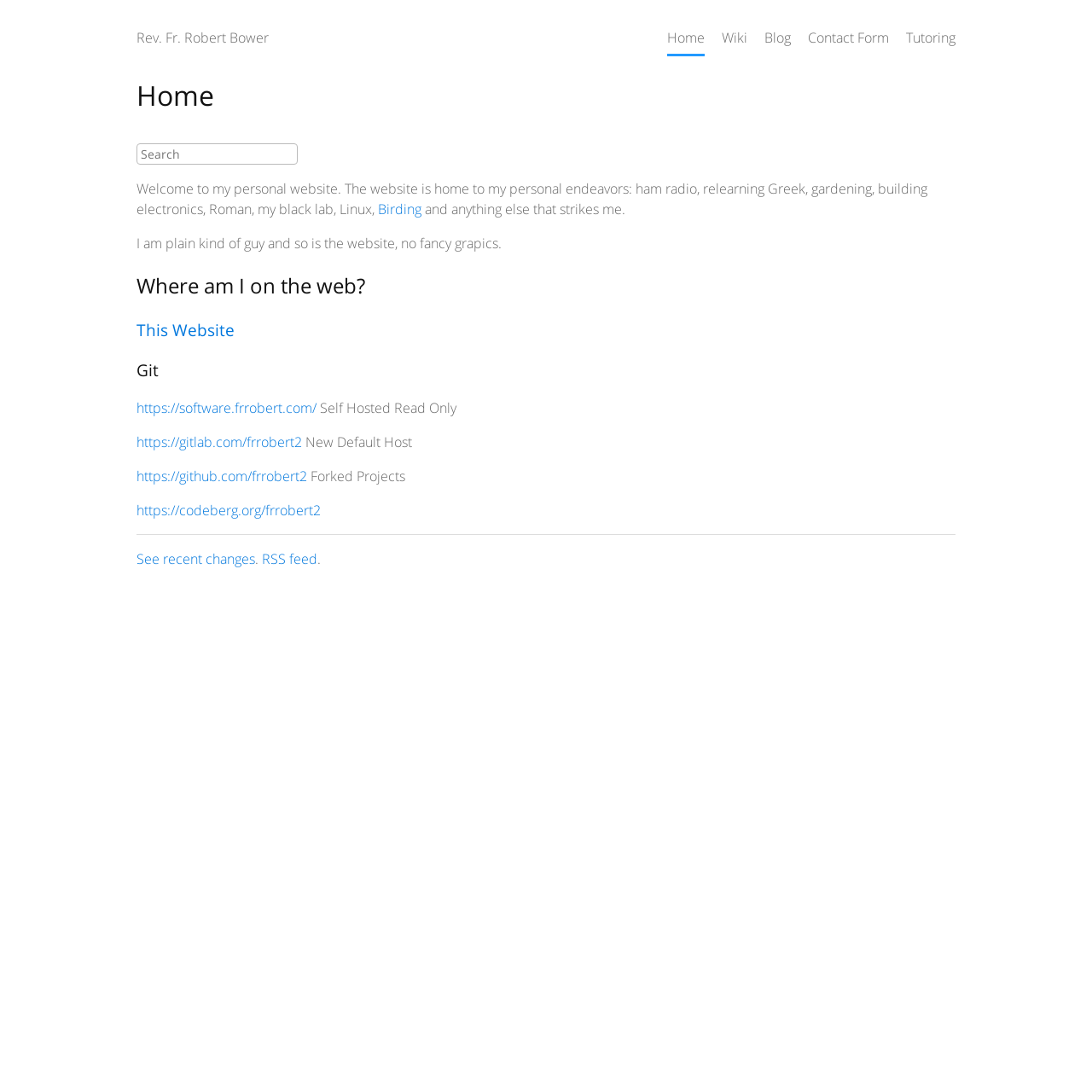Find the bounding box coordinates for the area you need to click to carry out the instruction: "learn about birding". The coordinates should be four float numbers between 0 and 1, indicated as [left, top, right, bottom].

[0.346, 0.183, 0.386, 0.2]